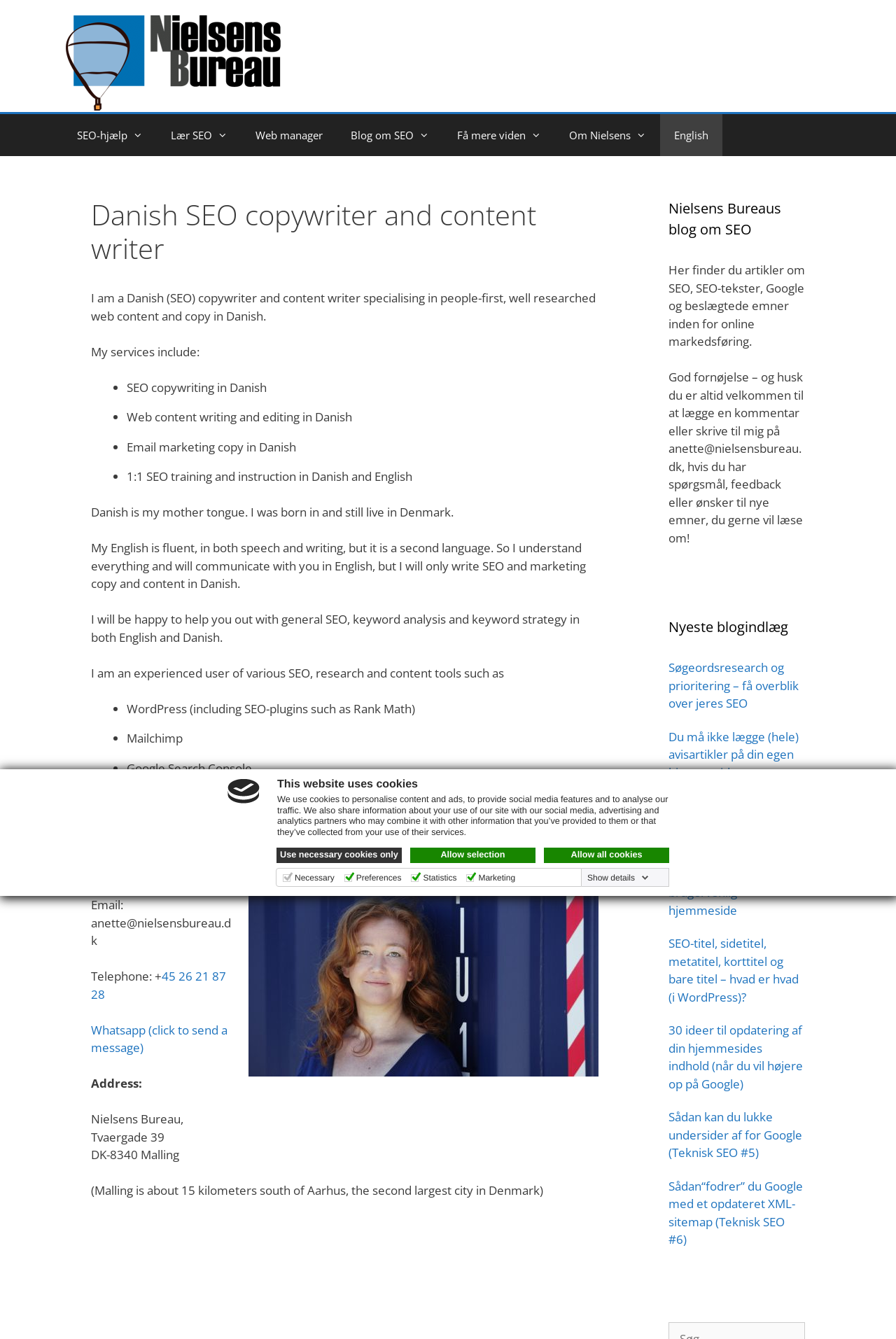Analyze the image and give a detailed response to the question:
How can you contact the person?

You can contact the person through email at anette@nielsensbureau.dk, by telephone at +45 26 21 87 28, or through Whatsapp by clicking on the link provided on the webpage.